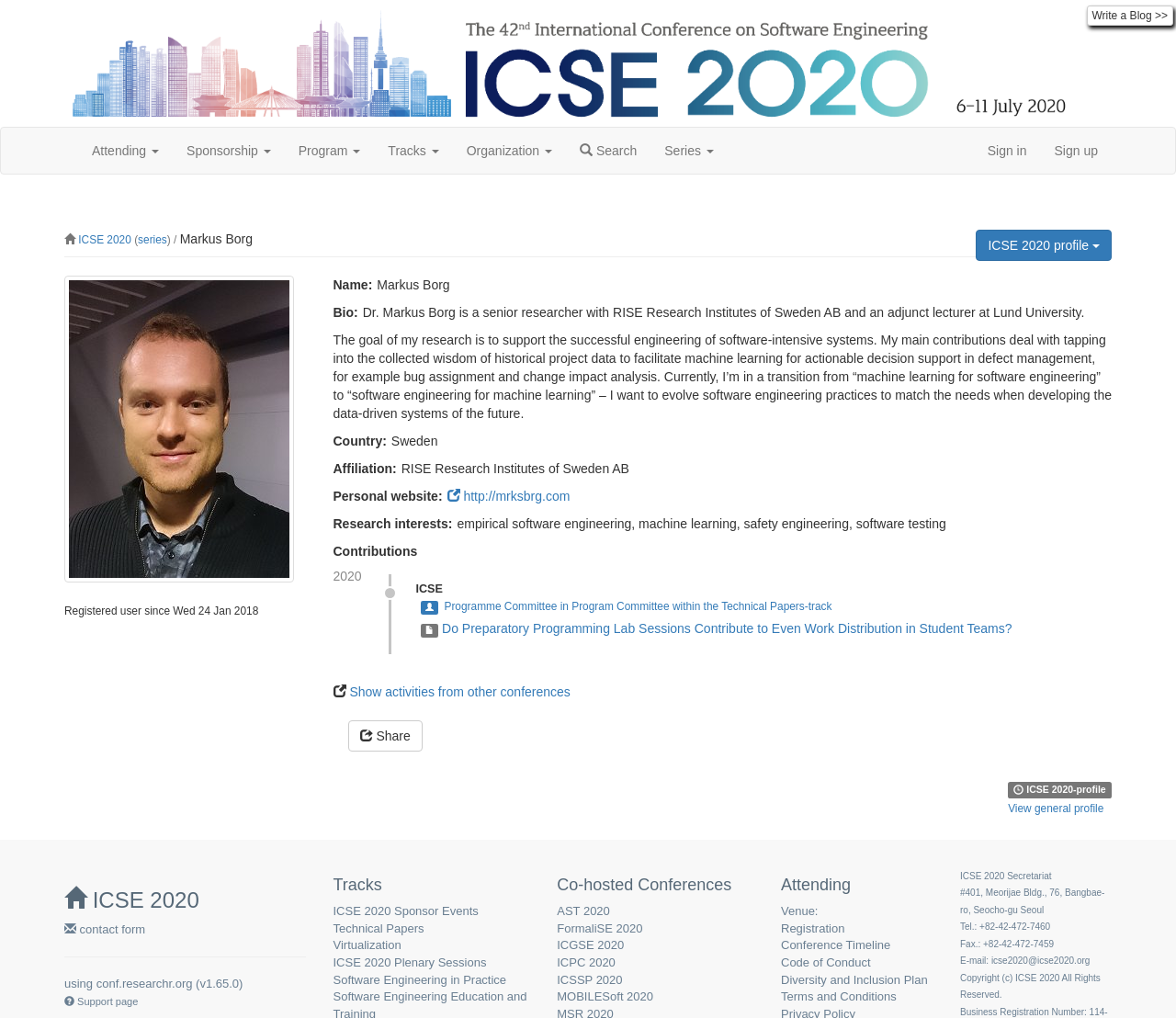Identify the bounding box for the element characterized by the following description: "Home".

None